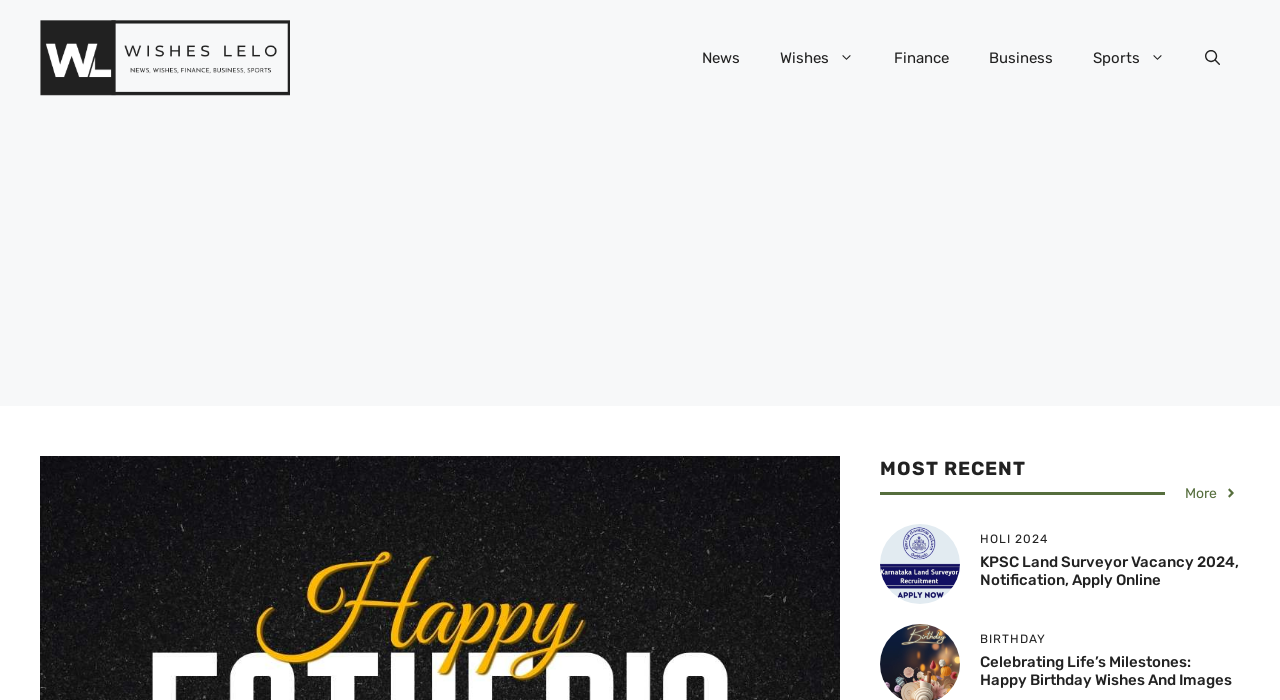Is there a search function on the webpage? Based on the screenshot, please respond with a single word or phrase.

Yes